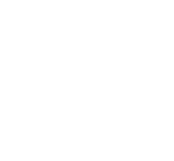Explain what is happening in the image with as much detail as possible.

The image represents a water heater, an essential appliance in residential settings. It is commonly associated with the services offered by plumbing companies, specifically in contexts such as water heater repair and maintenance. This visual underscores the importance of proper water heating systems in ensuring comfort and convenience in homes. It's a reminder of the services available for repairs, showcasing expertise in tackling issues related to water heaters. The image likely enhances a webpage focused on plumbing services, emphasizing the specific expertise in water heater repairs provided by the business.